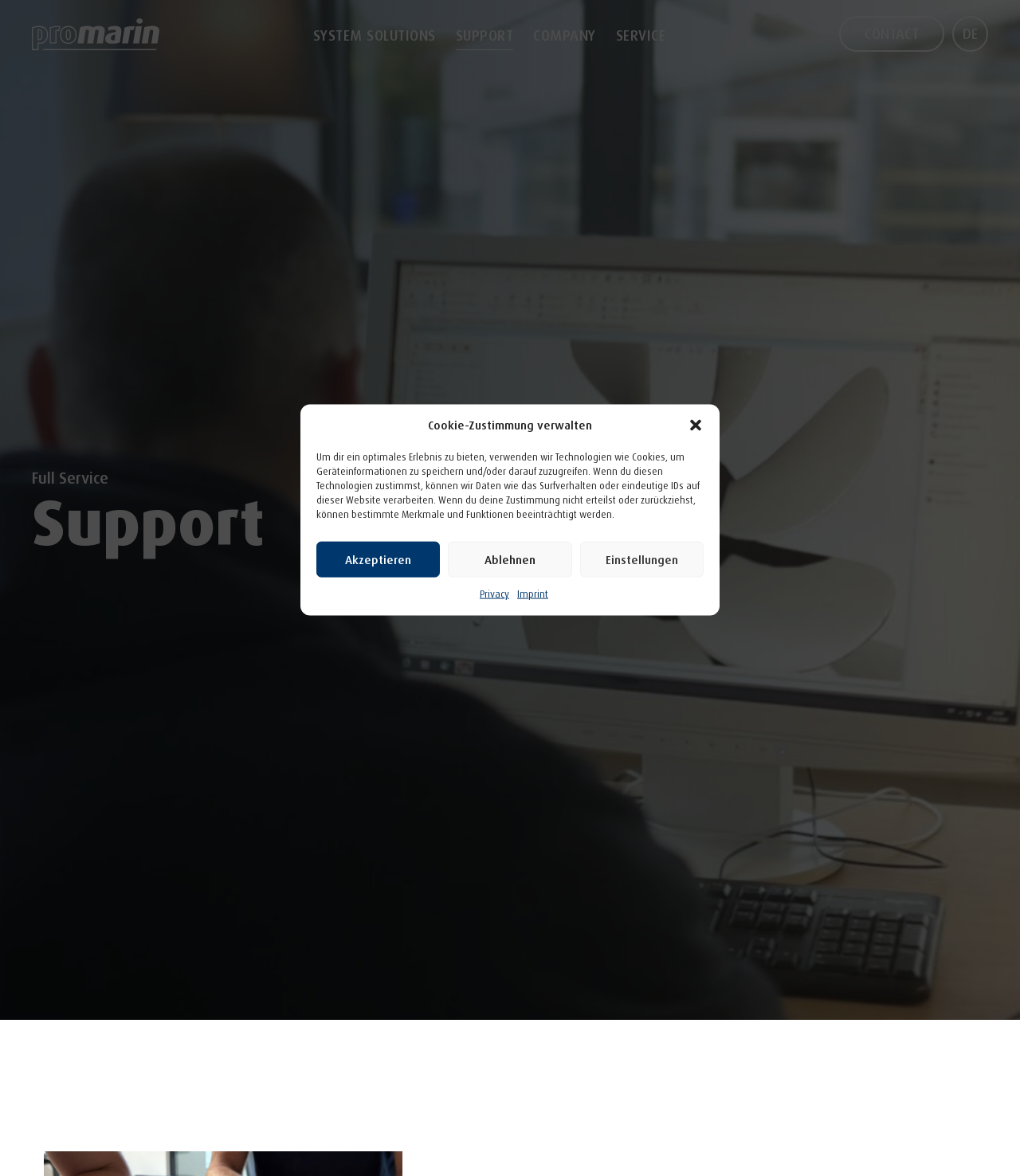Locate the bounding box coordinates of the clickable region necessary to complete the following instruction: "Click on SYSTEM SOLUTIONS". Provide the coordinates in the format of four float numbers between 0 and 1, i.e., [left, top, right, bottom].

[0.307, 0.022, 0.427, 0.039]